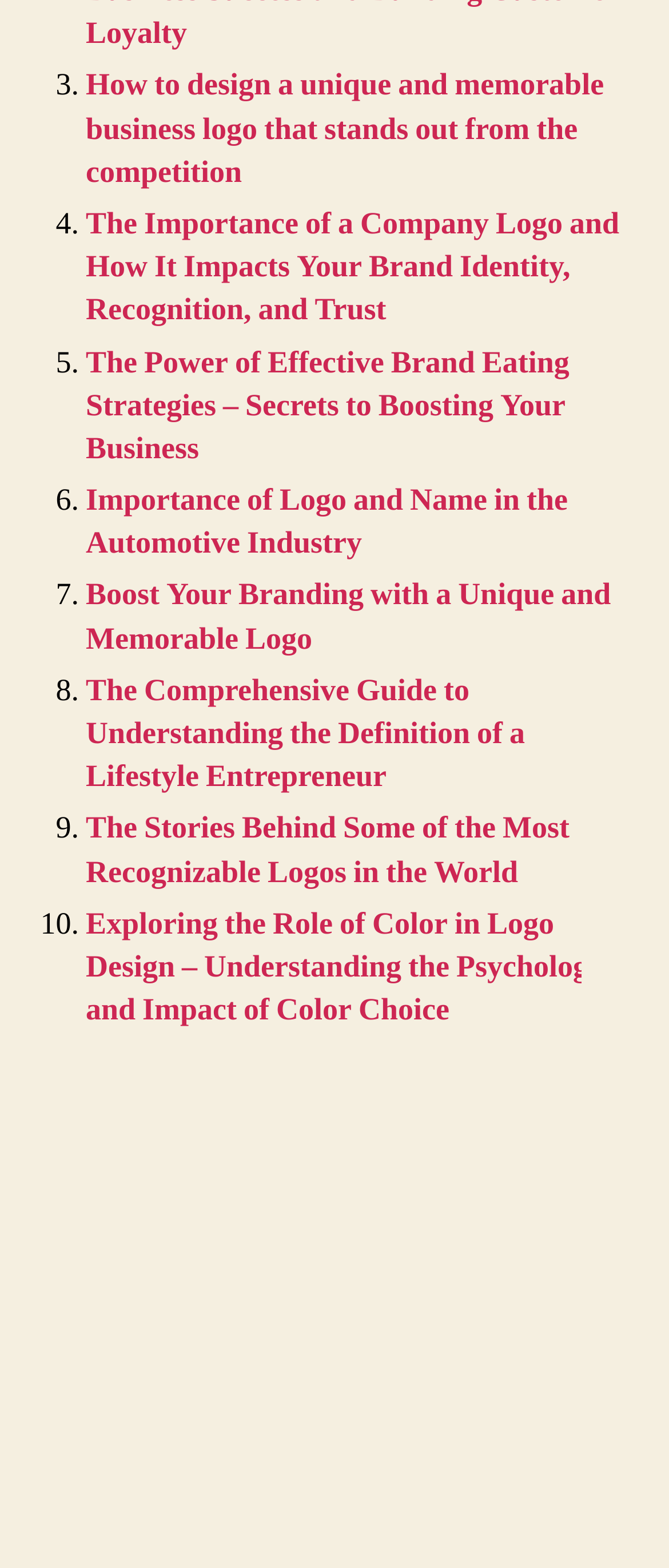What is the topic of the first link?
Give a one-word or short-phrase answer derived from the screenshot.

Business logo design